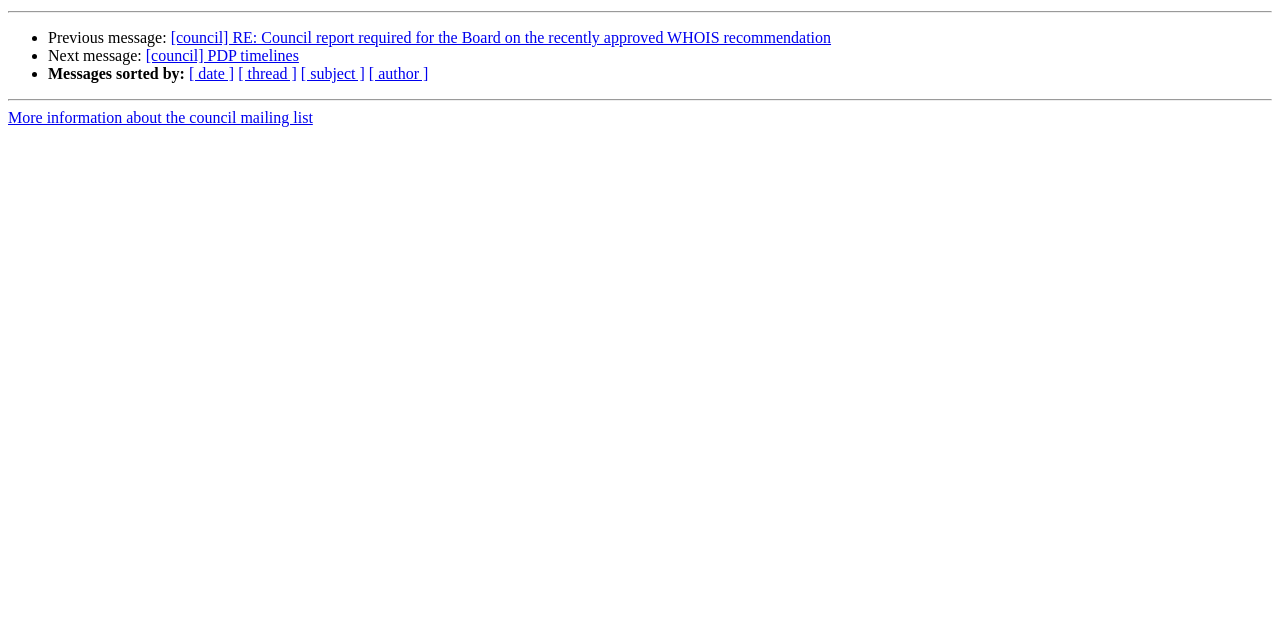Find the bounding box coordinates corresponding to the UI element with the description: "[ date ]". The coordinates should be formatted as [left, top, right, bottom], with values as floats between 0 and 1.

[0.148, 0.102, 0.183, 0.129]